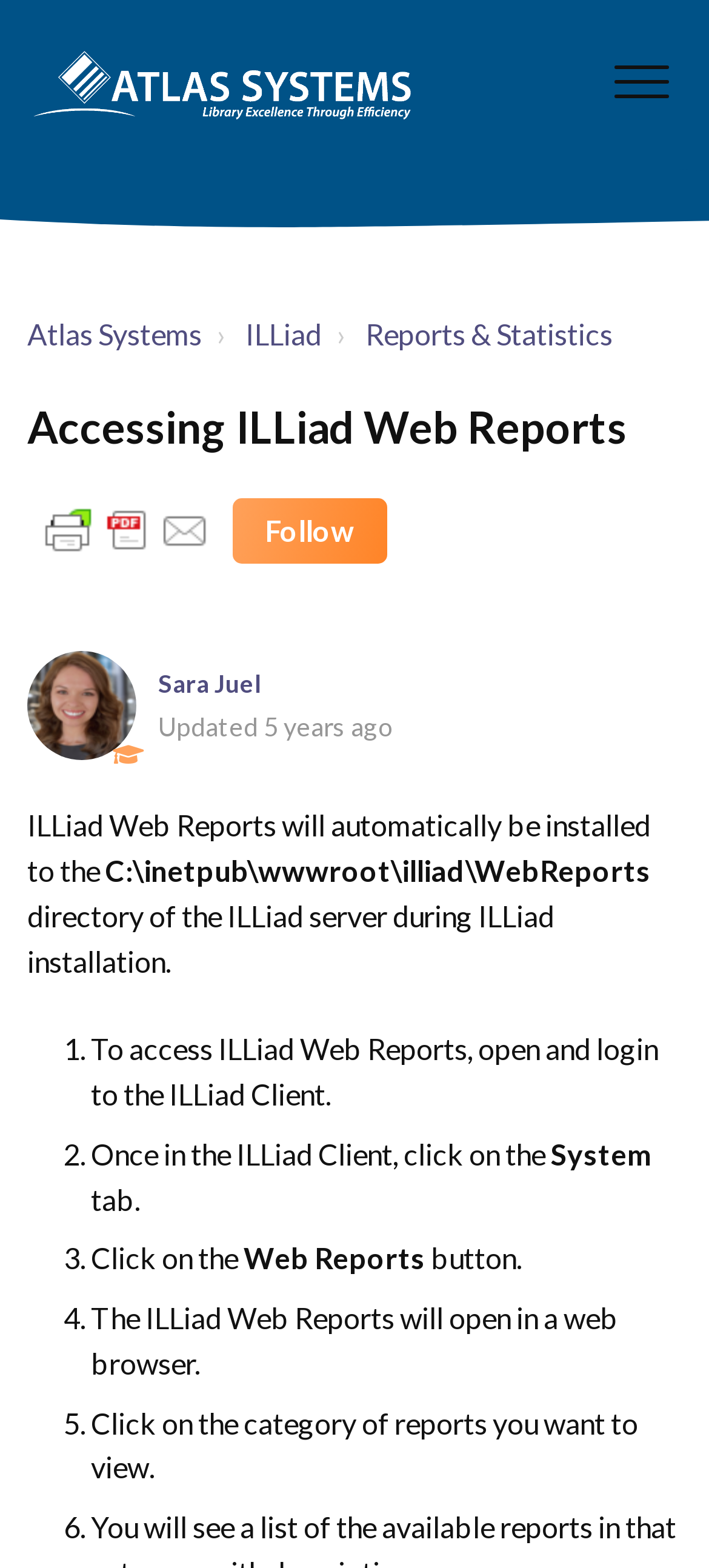Determine the bounding box coordinates of the section to be clicked to follow the instruction: "Make a payment with PayPal". The coordinates should be given as four float numbers between 0 and 1, formatted as [left, top, right, bottom].

None